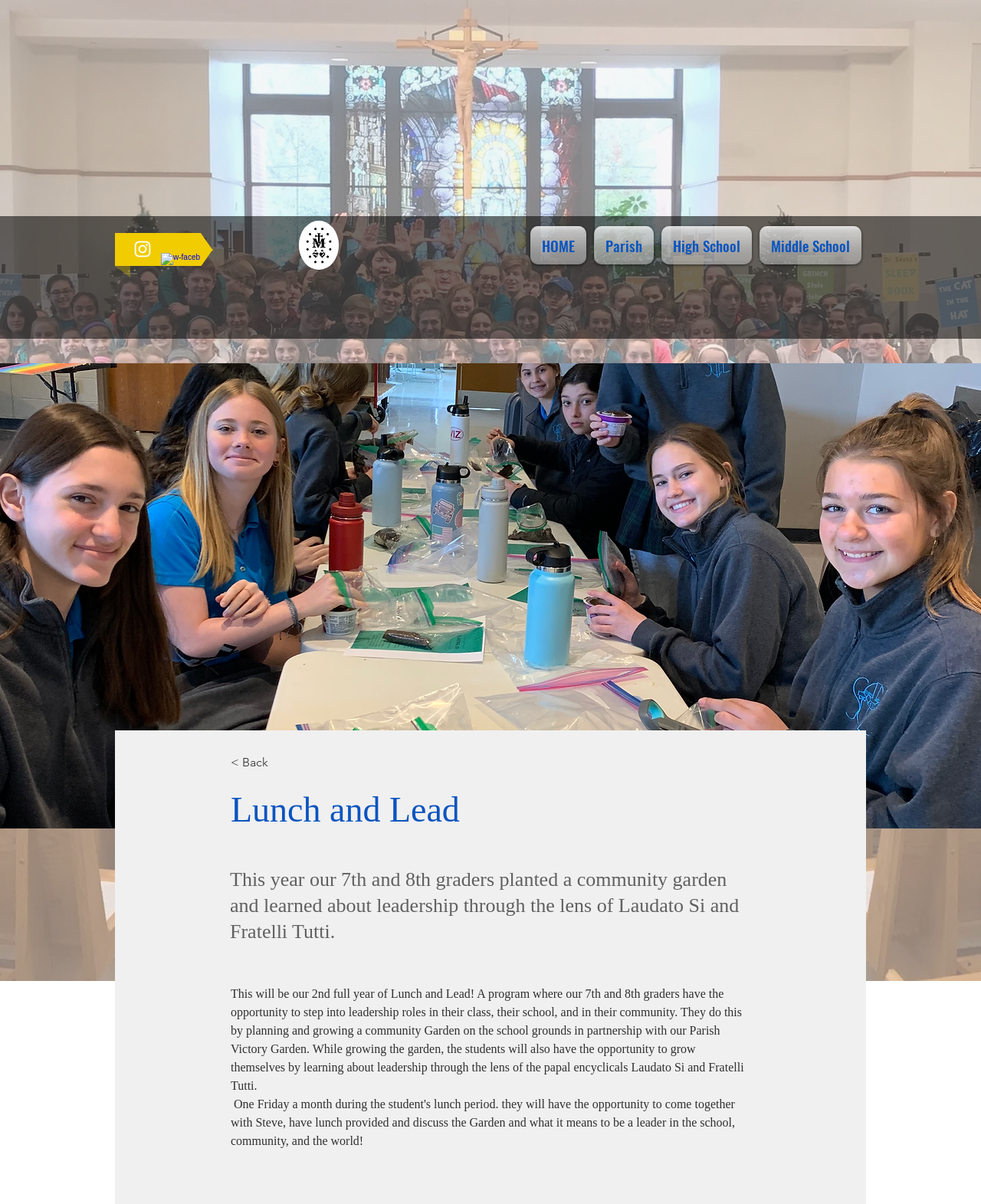Explain the features and main sections of the webpage comprehensively.

The webpage is about the "Lunch and Lead" program, which is a leadership development initiative for 7th and 8th graders. At the top left corner, there is a social bar with two icons: a white Instagram icon and a Facebook icon. 

Below the social bar, there is a navigation menu with five links: "HOME", "Parish", "High School", "Middle School", and a back button. These links are aligned horizontally and take up about a third of the page width.

The main content of the page is divided into two sections. The first section has a heading "Lunch and Lead" and a brief description of the program, which is about planting a community garden and learning about leadership through the lens of Laudato Si and Fratelli Tutti. 

The second section provides more details about the program, including its goals and objectives. It explains that the program allows students to take on leadership roles in their class, school, and community by planning and growing a community garden on the school grounds in partnership with the Parish Victory Garden. The text also mentions that the students will learn about leadership through the lens of papal encyclicals Laudato Si and Fratelli Tutti.